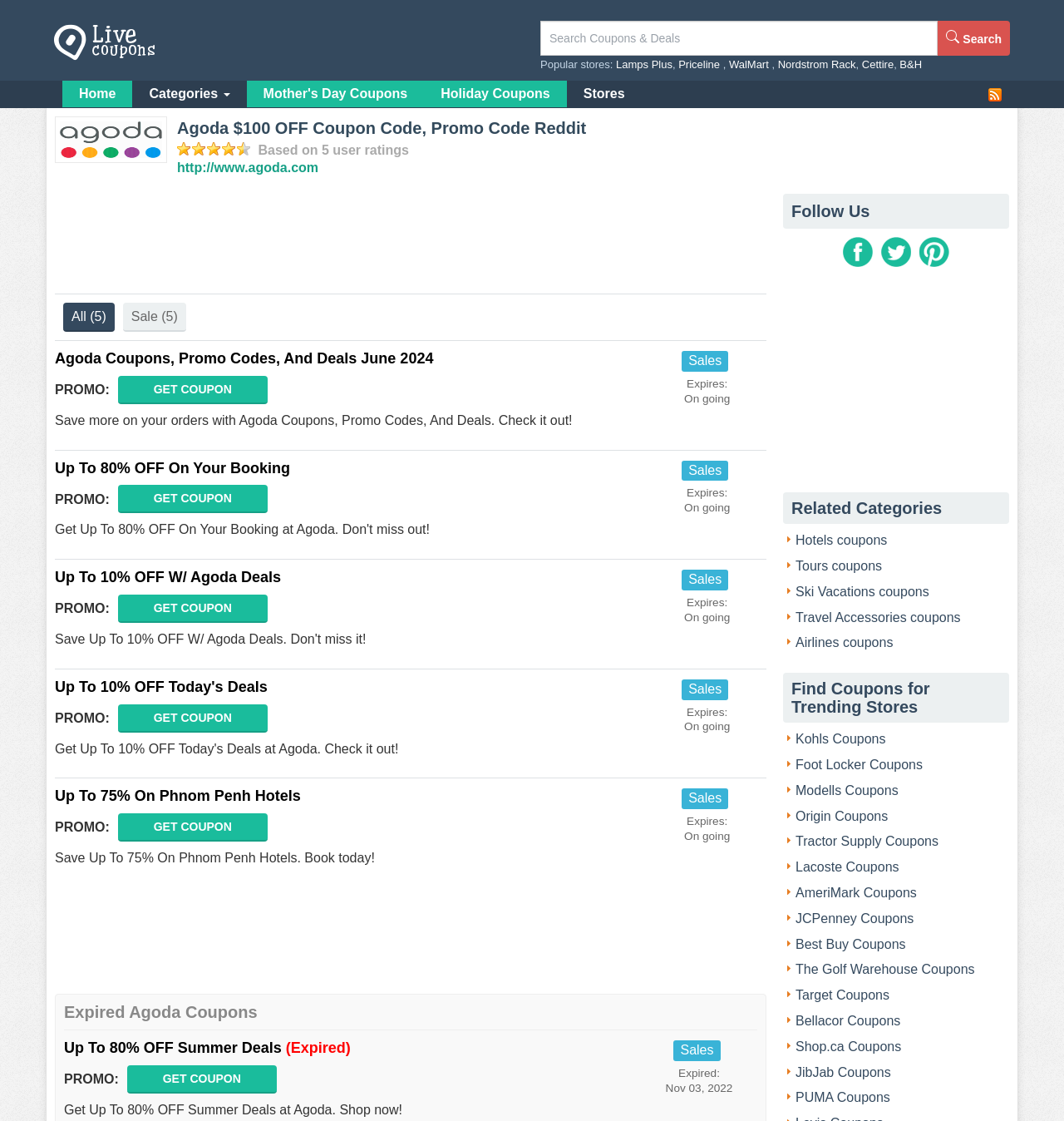Using the provided element description: "Mother's Day Coupons", identify the bounding box coordinates. The coordinates should be four floats between 0 and 1 in the order [left, top, right, bottom].

[0.232, 0.072, 0.399, 0.096]